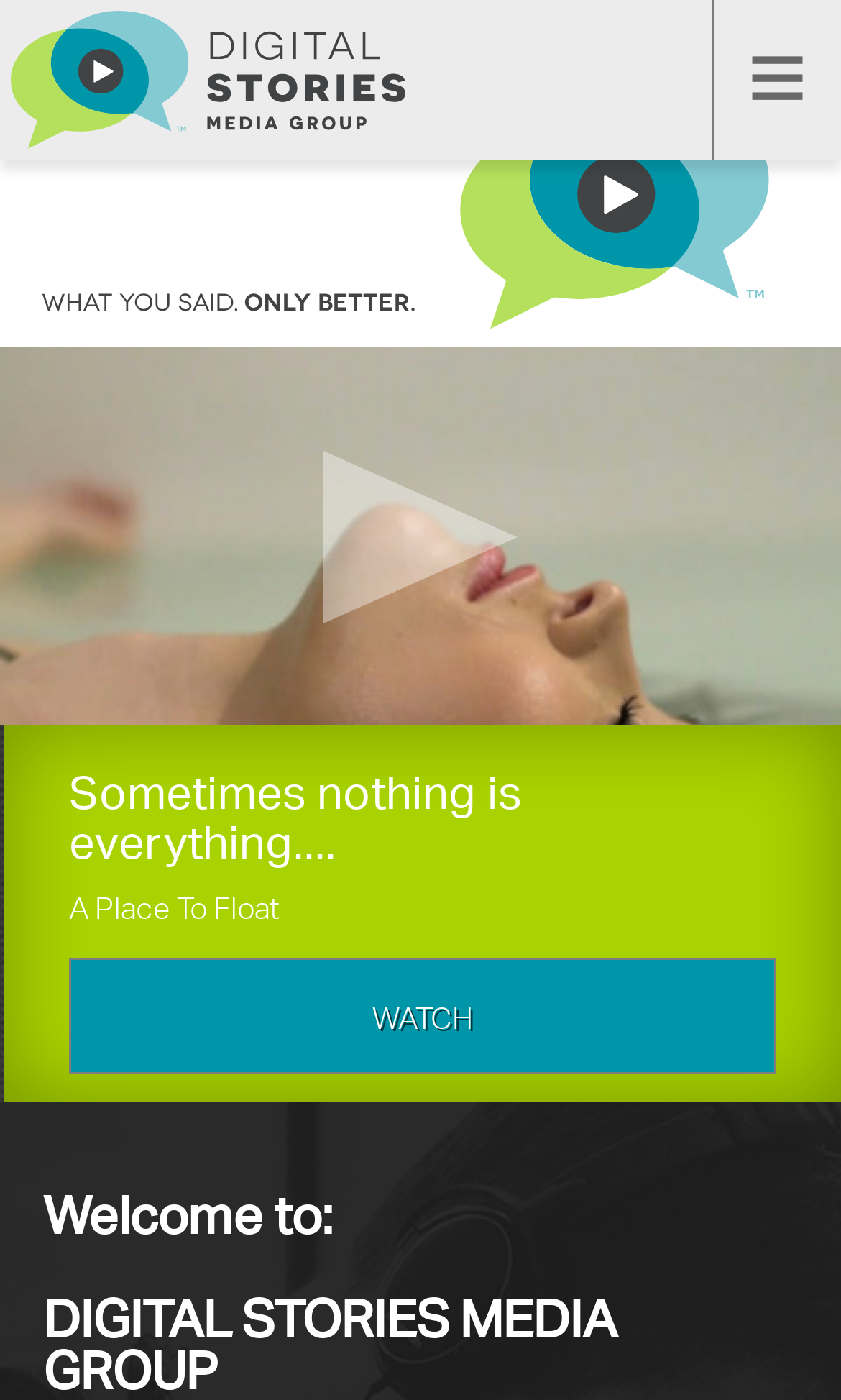Identify the bounding box coordinates of the HTML element based on this description: "≡".

[0.846, 0.0, 1.0, 0.114]